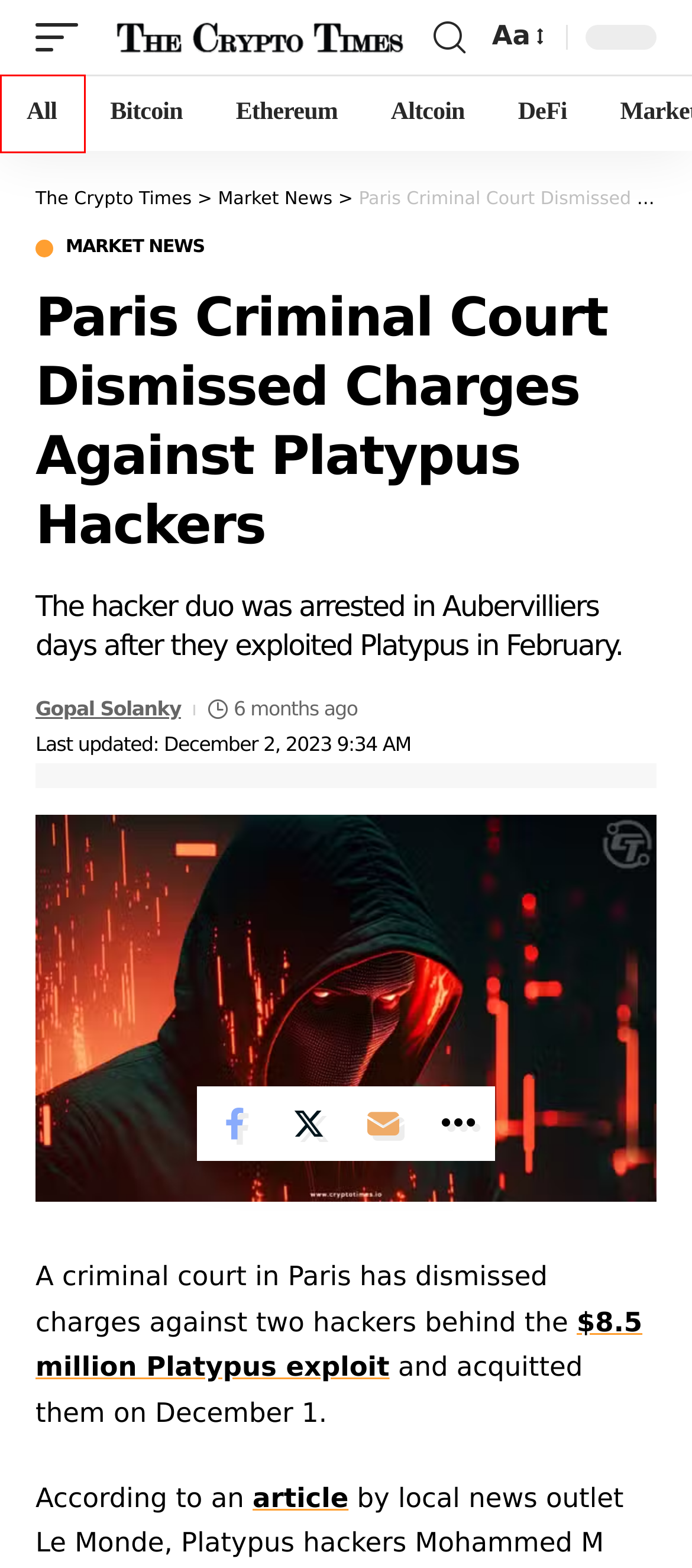Review the screenshot of a webpage which includes a red bounding box around an element. Select the description that best fits the new webpage once the element in the bounding box is clicked. Here are the candidates:
A. Your Source for the Latest DeFi News | The Crypto Times
B. Latest Bitcoin News and Insights | The Crypto Times
C. The Crypto Times: Your One-Stop Destination for Crypto News
D. All News | The Crypto Times
E. Gopal Solanky, Author at The Crypto Times
F. Latest Altcoin News, Trends, and Insights | The Crypto Times
G. Platypus Loses Over $2M in 3rd Flash Loan Attack | The Crypto Times
H. Latest Ethereum News and Insights Today | The Crypto Times

D